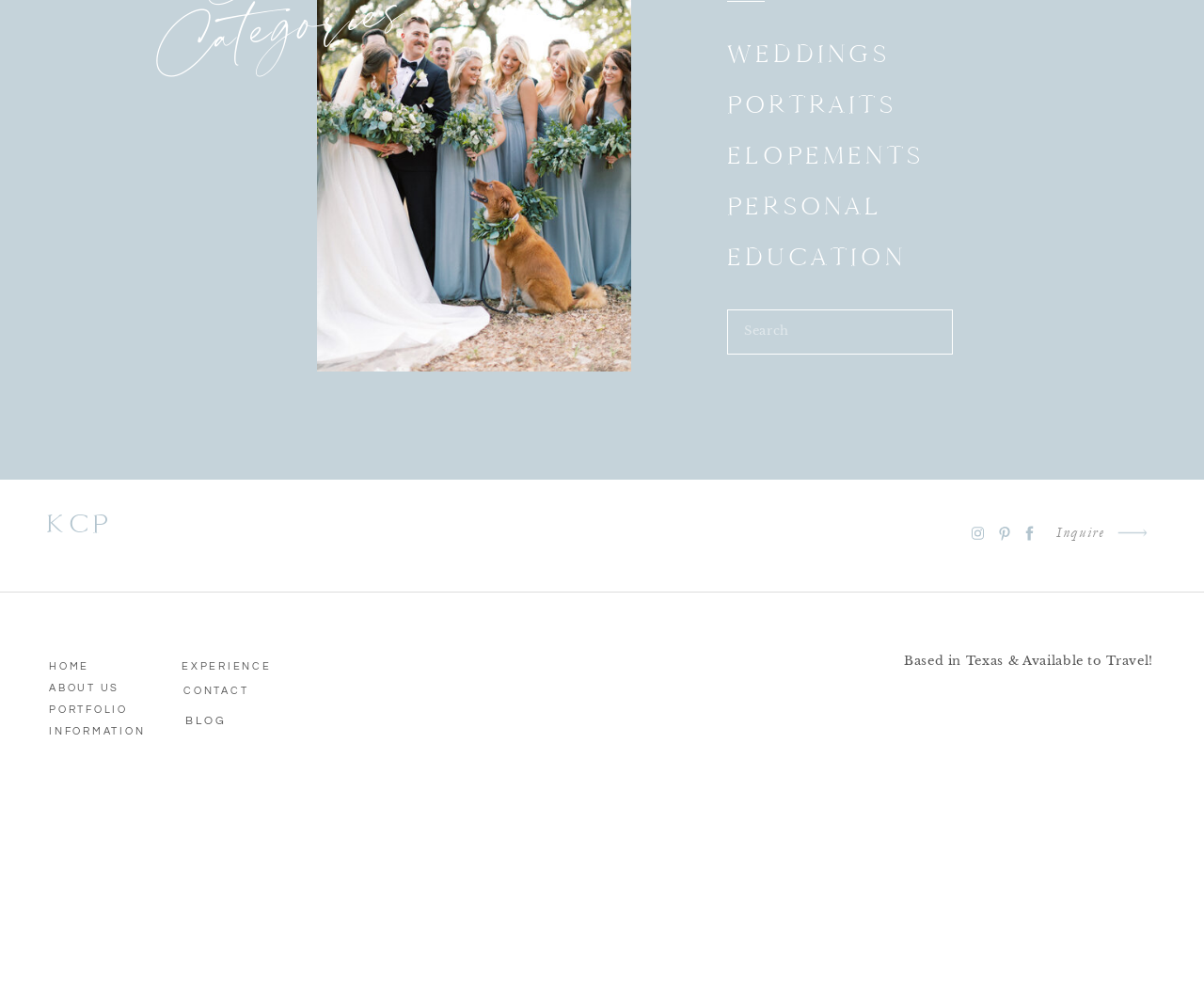Refer to the image and answer the question with as much detail as possible: What is the text below the search bar?

I found the StaticText element with the text 'Based in Texas & Available to Travel!' located at coordinates [0.751, 0.655, 0.958, 0.671], which is below the search bar.